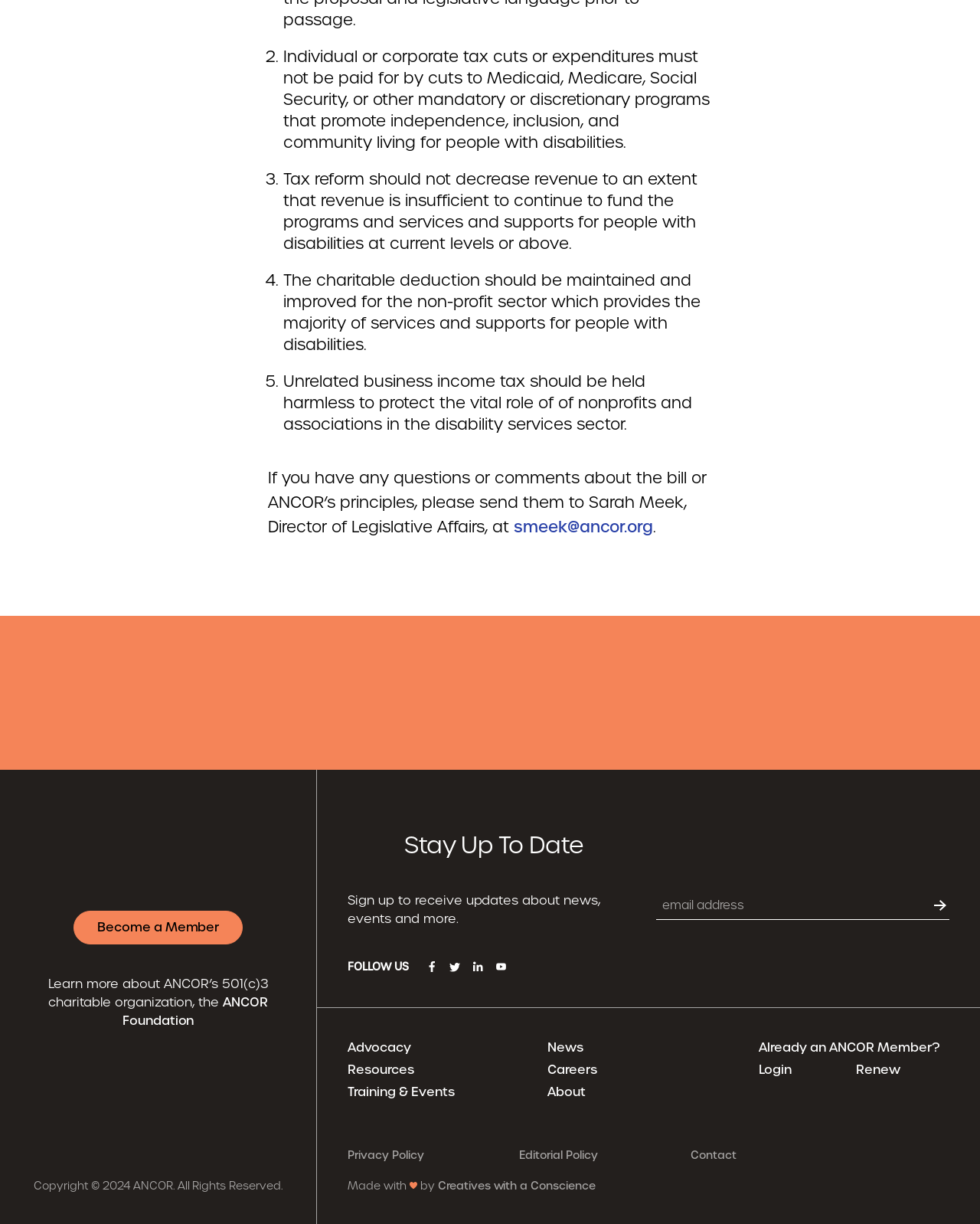Locate the bounding box of the UI element based on this description: "name="input_1" placeholder="email address"". Provide four float numbers between 0 and 1 as [left, top, right, bottom].

[0.67, 0.728, 0.969, 0.751]